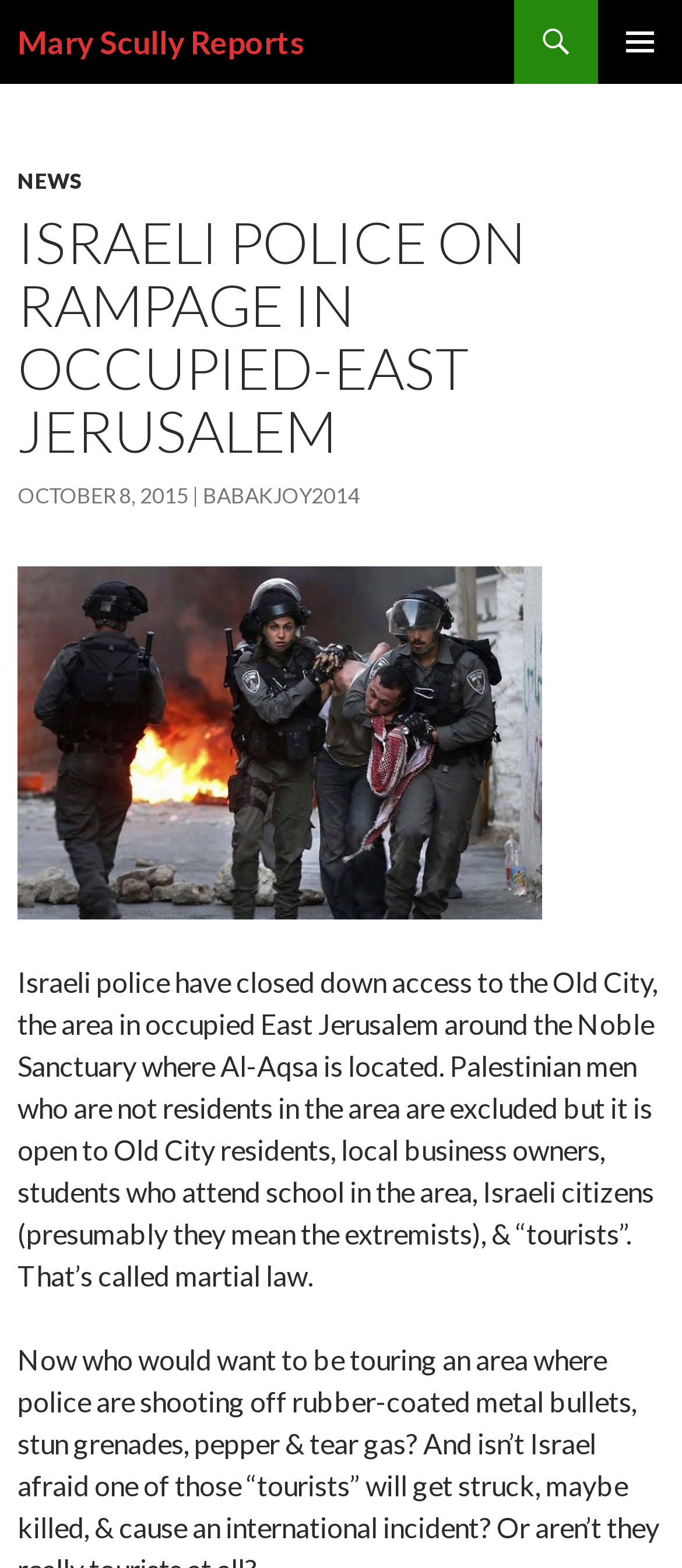Generate the text content of the main headline of the webpage.

Mary Scully Reports